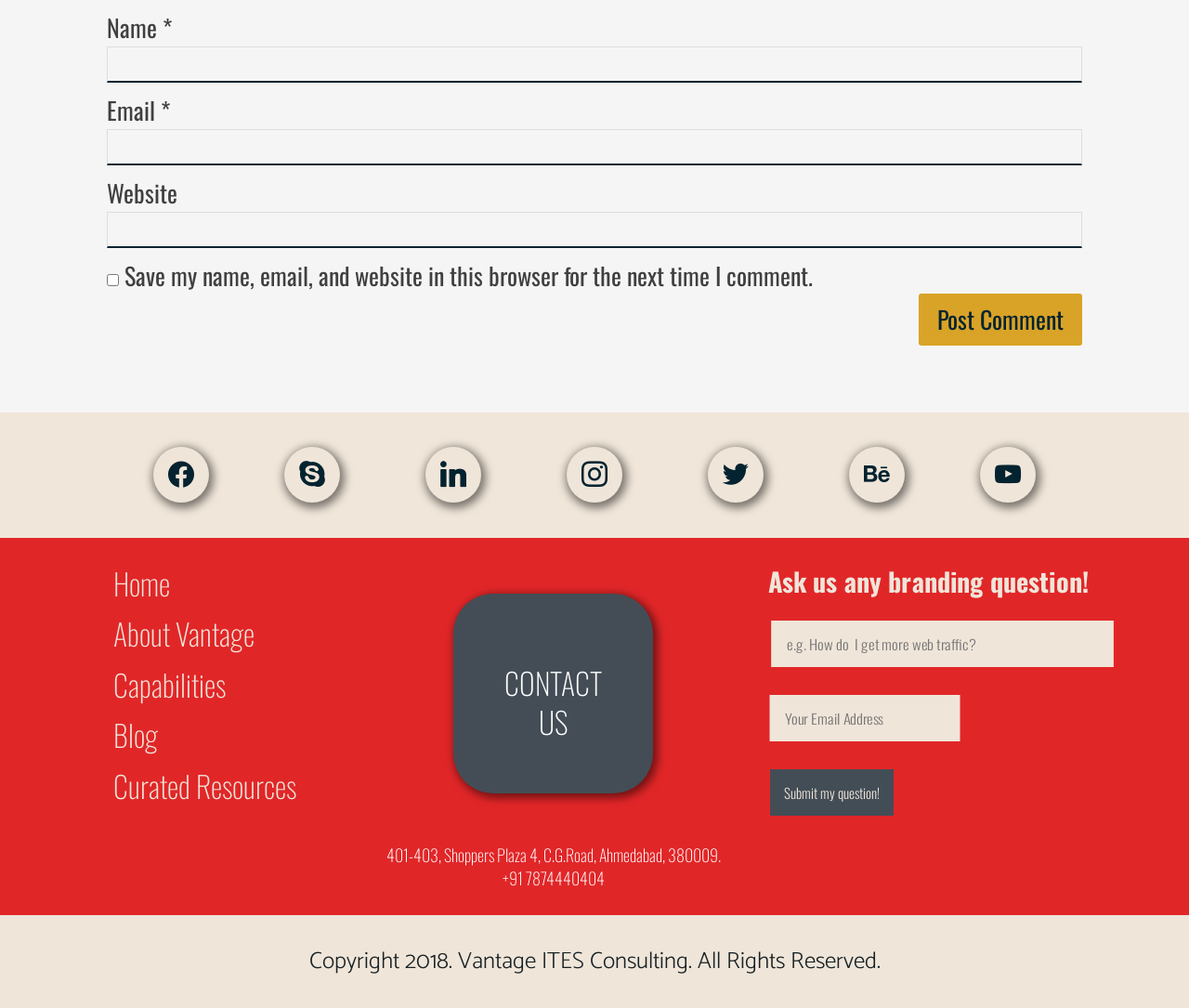What is the purpose of the checkbox?
Look at the screenshot and give a one-word or phrase answer.

Save comment info